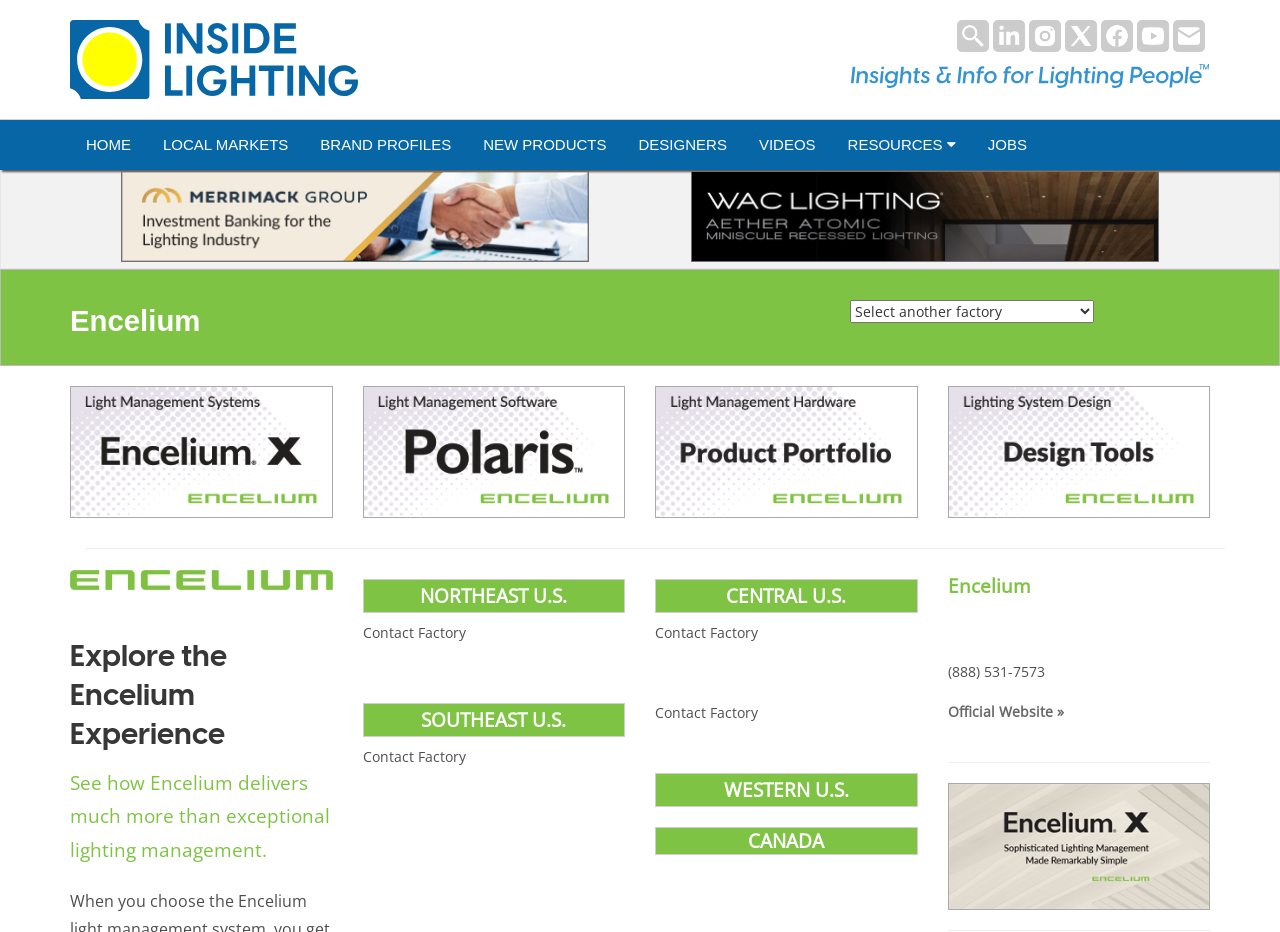Find the bounding box coordinates of the element I should click to carry out the following instruction: "Click on the Search button".

[0.748, 0.021, 0.773, 0.056]